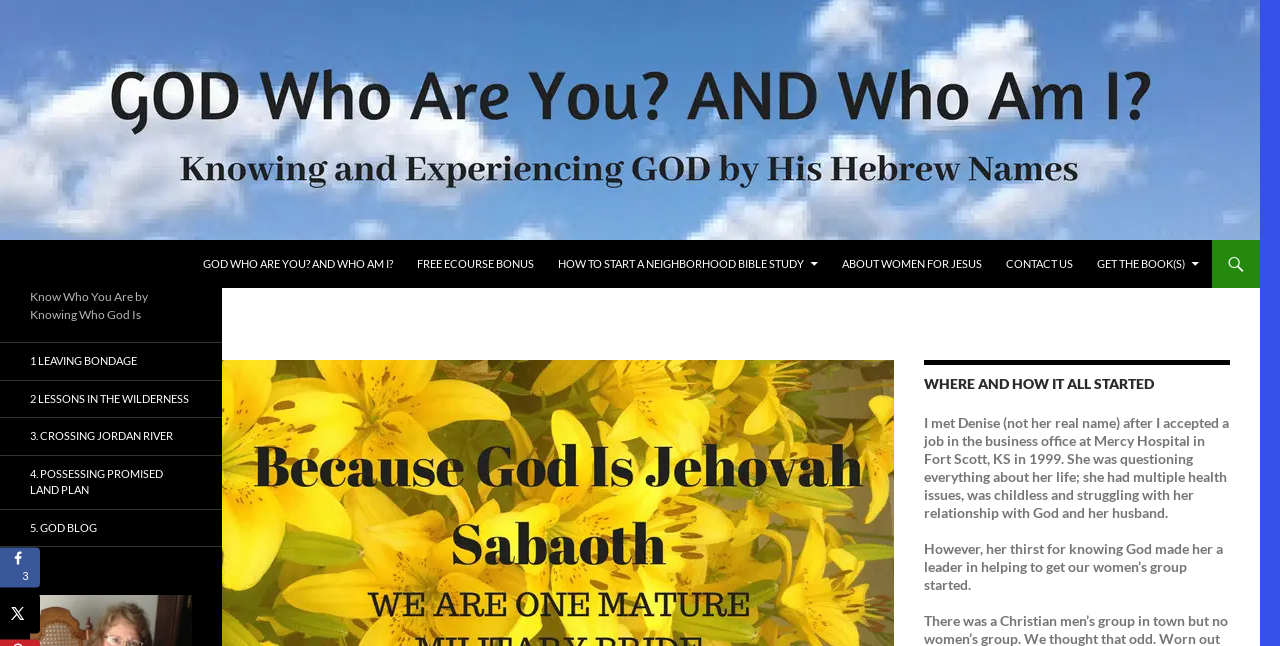Show the bounding box coordinates for the HTML element described as: "FREE ECOURSE BONUS".

[0.316, 0.372, 0.427, 0.446]